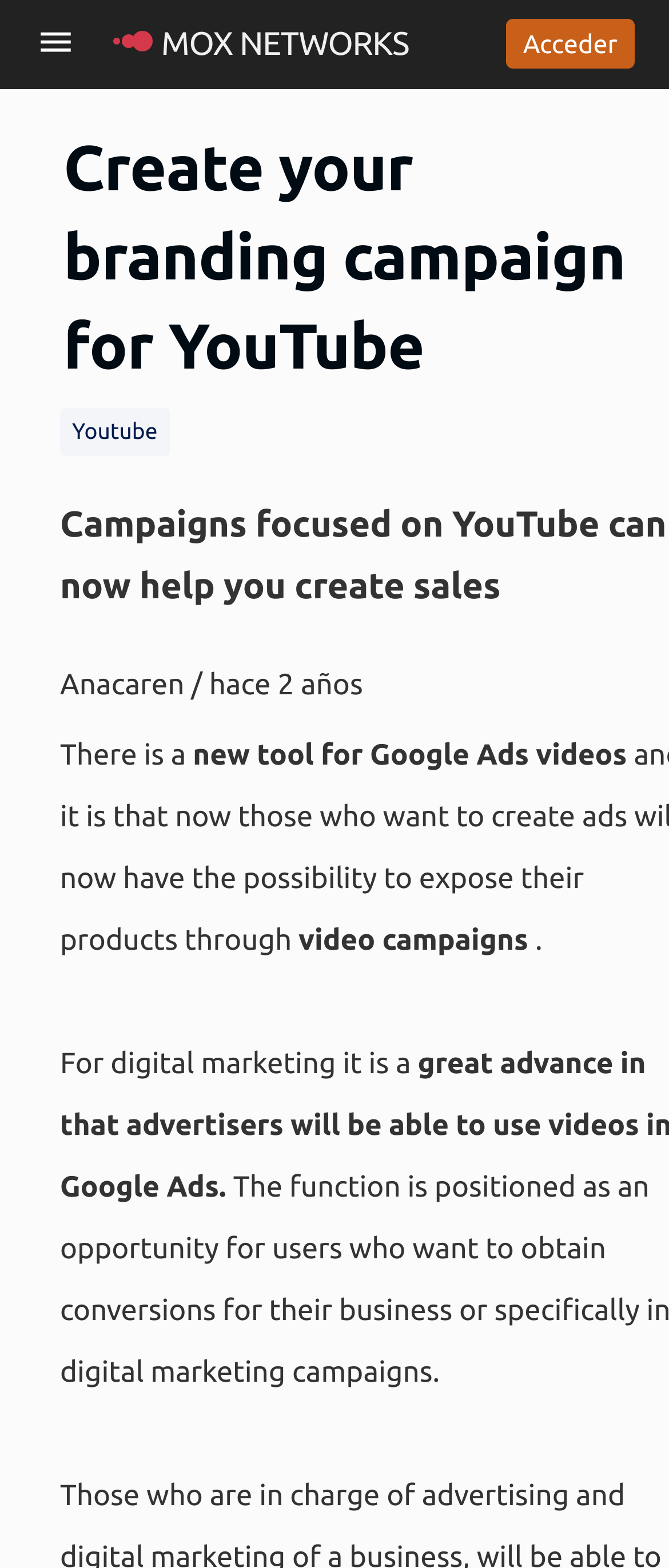Provide the bounding box coordinates of the HTML element this sentence describes: "Youtube". The bounding box coordinates consist of four float numbers between 0 and 1, i.e., [left, top, right, bottom].

[0.09, 0.26, 0.254, 0.291]